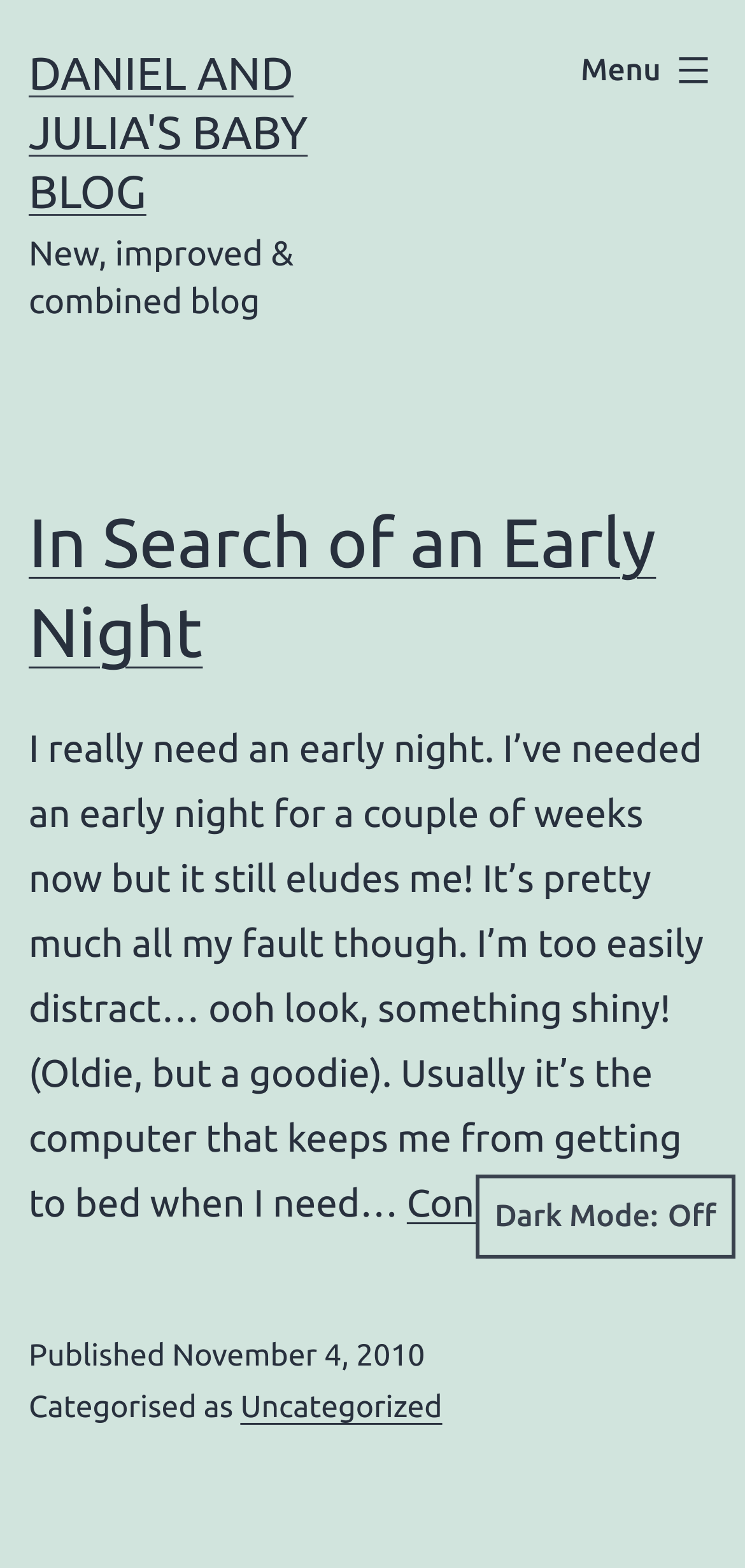What is the category of the blog post? Look at the image and give a one-word or short phrase answer.

Uncategorized